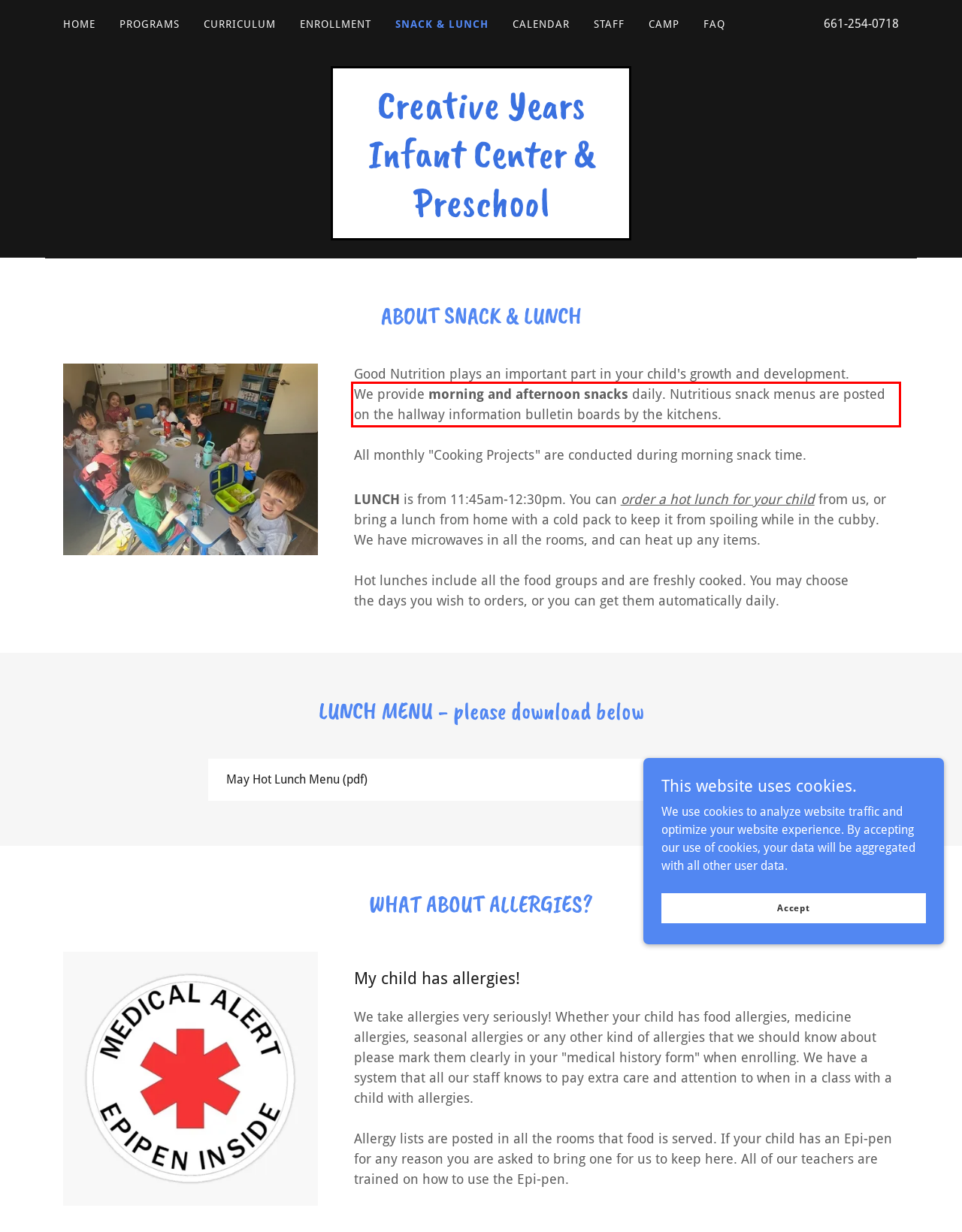Please take the screenshot of the webpage, find the red bounding box, and generate the text content that is within this red bounding box.

We provide morning and afternoon snacks daily. Nutritious snack menus are posted on the hallway information bulletin boards by the kitchens.